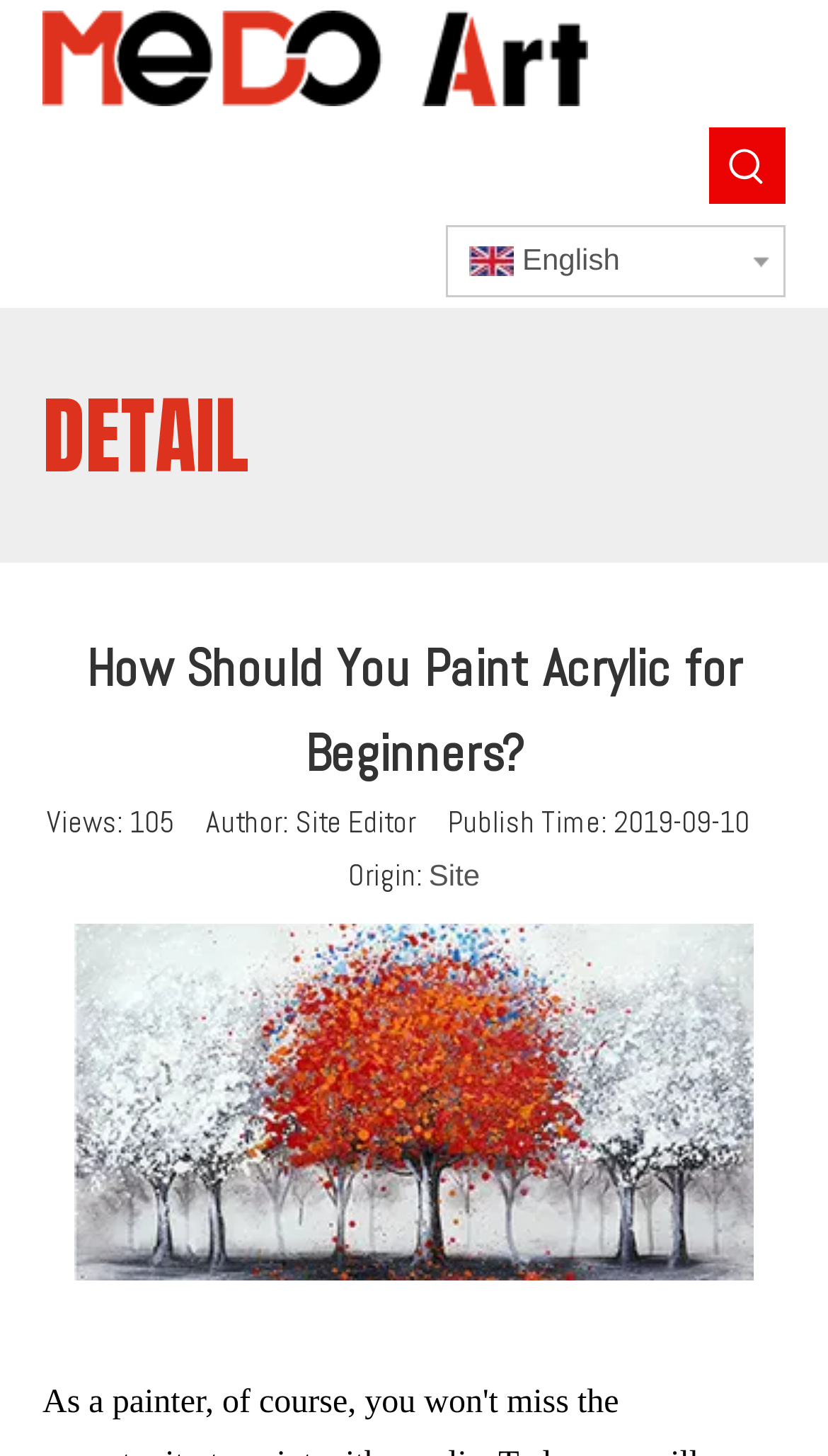What is the language of the webpage?
Look at the image and answer with only one word or phrase.

English